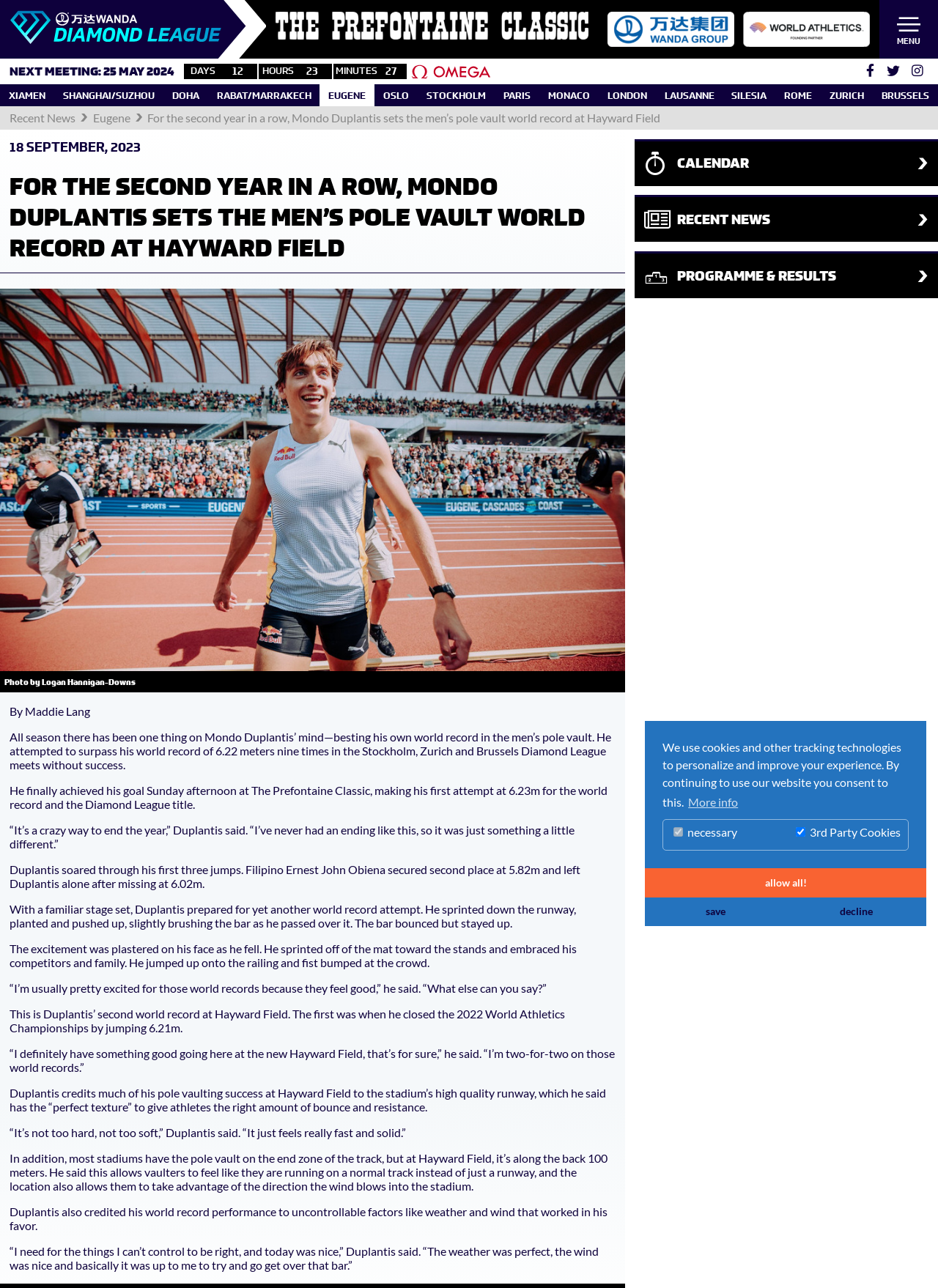Describe the webpage in detail, including text, images, and layout.

The webpage is about Mondo Duplantis setting a new men's pole vault world record at Hayward Field. At the top, there is a link to the "Diamond League" and an image of the league's logo. Below that, there is a figure with an image, and to the right, there is a menu button with the text "MENU". 

On the top-right corner, there is a countdown timer showing the days, hours, minutes, and seconds until the next meeting, which is on May 25, 2024. Below that, there are links to different locations, including Xiamen, Shanghai/Suzhou, Doha, and others.

The main content of the webpage is an article about Mondo Duplantis' achievement. The article has a heading that reads "FOR THE SECOND YEAR IN A ROW, MONDO DUPLANTIS SETS THE MEN’S POLE VAULT WORLD RECORD AT HAYWARD FIELD". Below the heading, there is a link to a photo, and a caption that reads "Photo by Logan Hannigan-Downs". 

The article itself is divided into several paragraphs, describing Duplantis' attempt to break his own world record and his eventual success. There are quotes from Duplantis, discussing his feelings about the achievement and the factors that contributed to his success.

On the right side of the article, there are links to "Recent News", and below that, there is a section with links to different parts of the website, including the calendar, recent news, and programme & results.

At the bottom of the webpage, there is a cookie consent dialog box, which informs users about the use of cookies and tracking technologies on the website. The dialog box has buttons to learn more about cookies, allow all cookies, save preferences, or decline cookies.